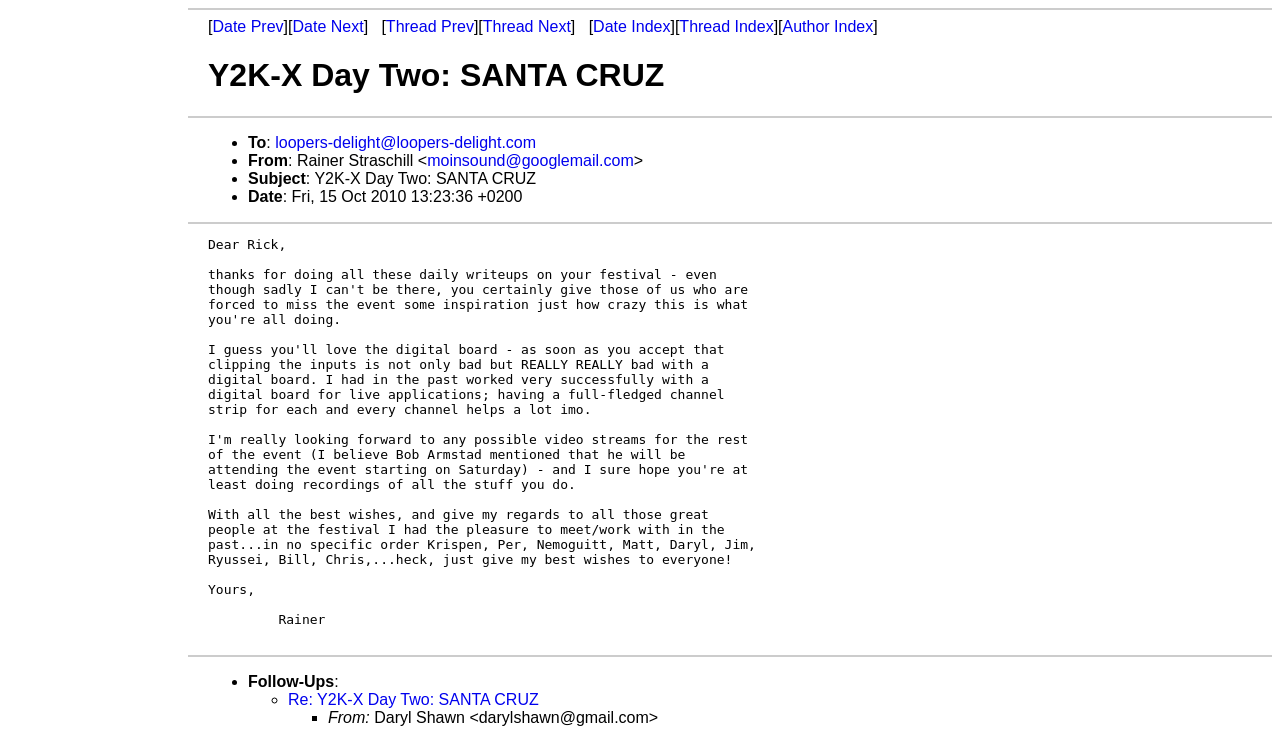What is the date of the email?
Look at the image and respond to the question as thoroughly as possible.

I found the date of the email by looking at the list of details about the email, which includes the date, subject, and sender. The date is specified as 'Fri, 15 Oct 2010 13:23:36 +0200'.